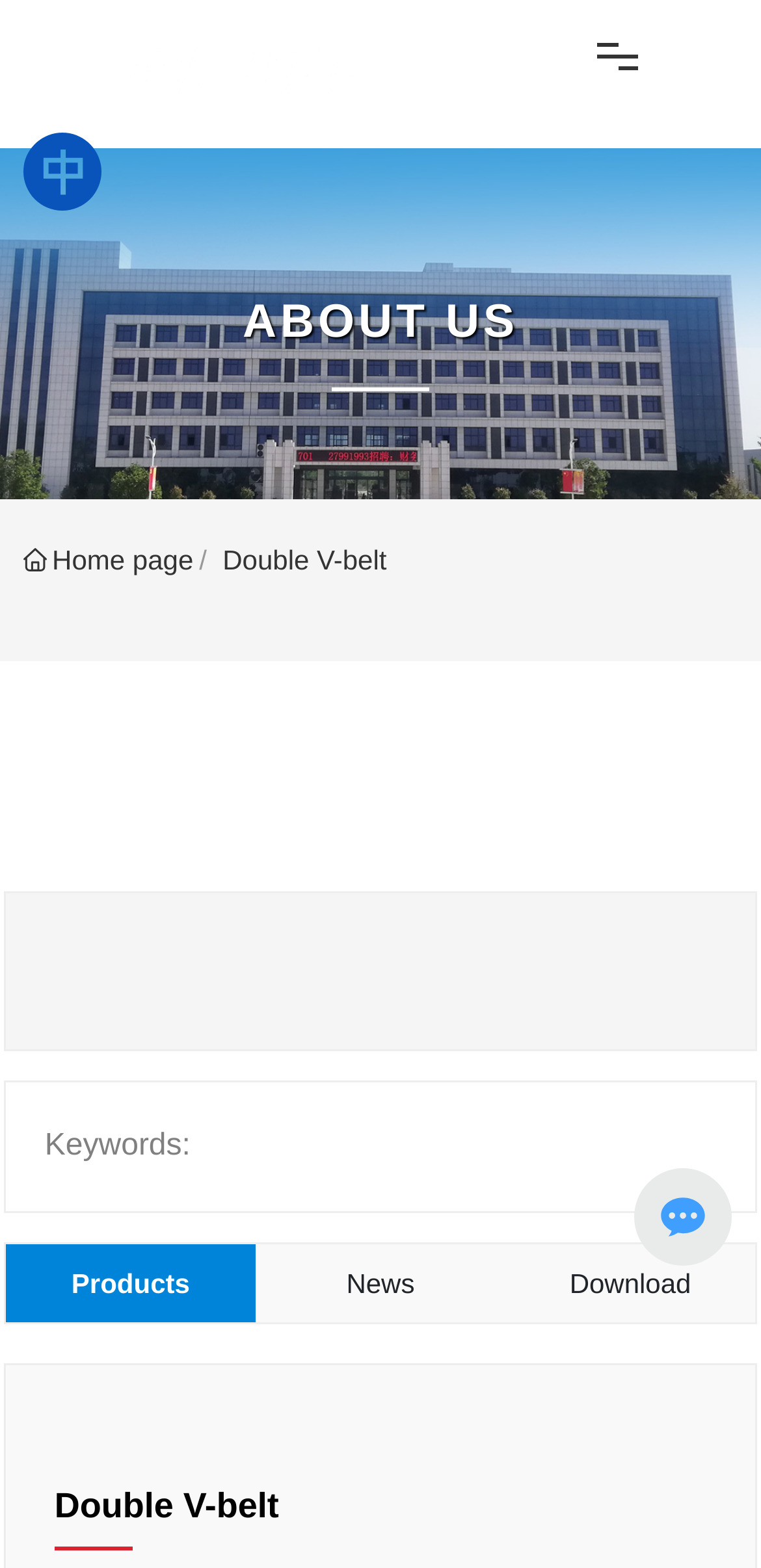Please find the bounding box coordinates of the element that you should click to achieve the following instruction: "go to home page". The coordinates should be presented as four float numbers between 0 and 1: [left, top, right, bottom].

[0.038, 0.134, 0.962, 0.209]